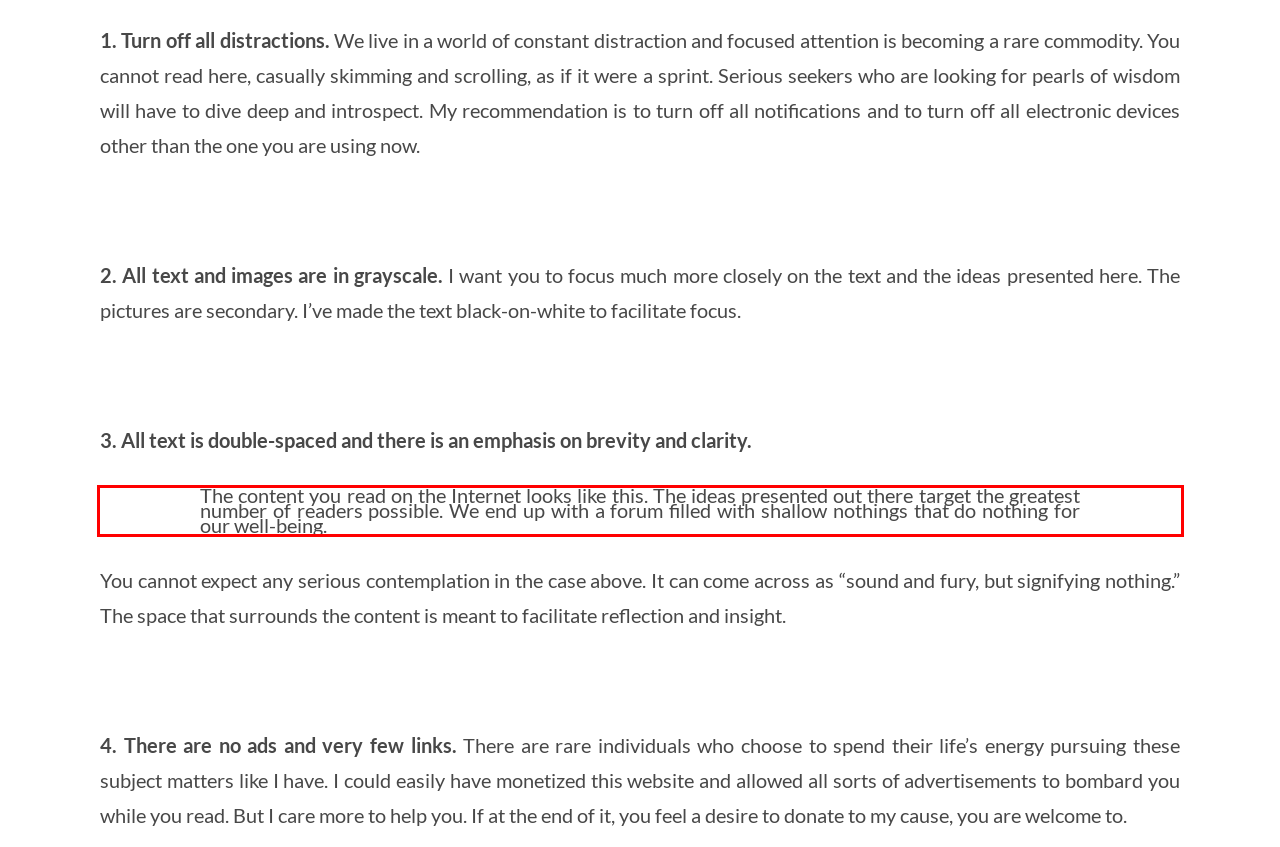You are presented with a screenshot containing a red rectangle. Extract the text found inside this red bounding box.

The content you read on the Internet looks like this. The ideas presented out there target the greatest number of readers possible. We end up with a forum filled with shallow nothings that do nothing for our well-being.